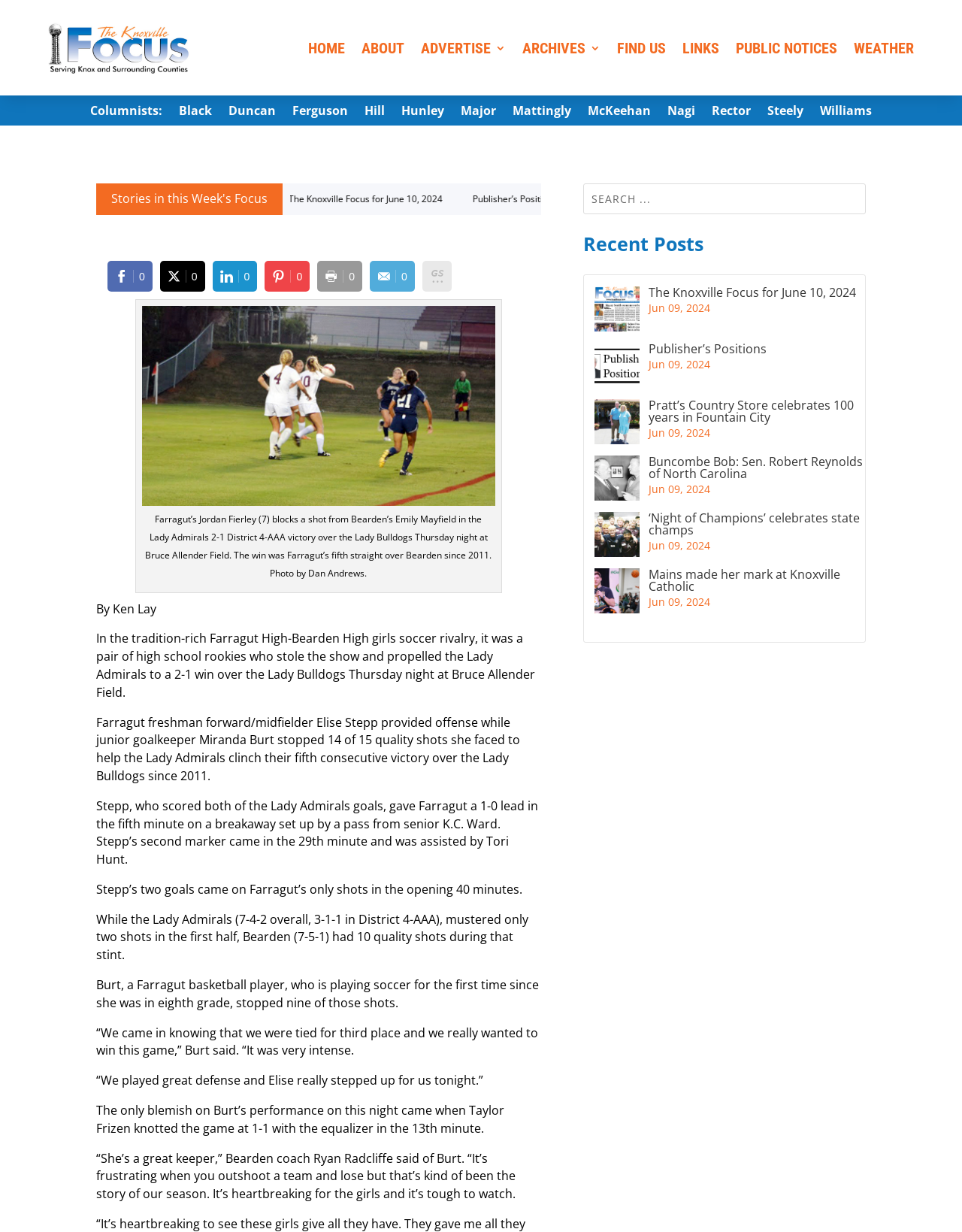Locate the bounding box coordinates of the clickable area needed to fulfill the instruction: "Share to Facebook".

[0.112, 0.212, 0.158, 0.237]